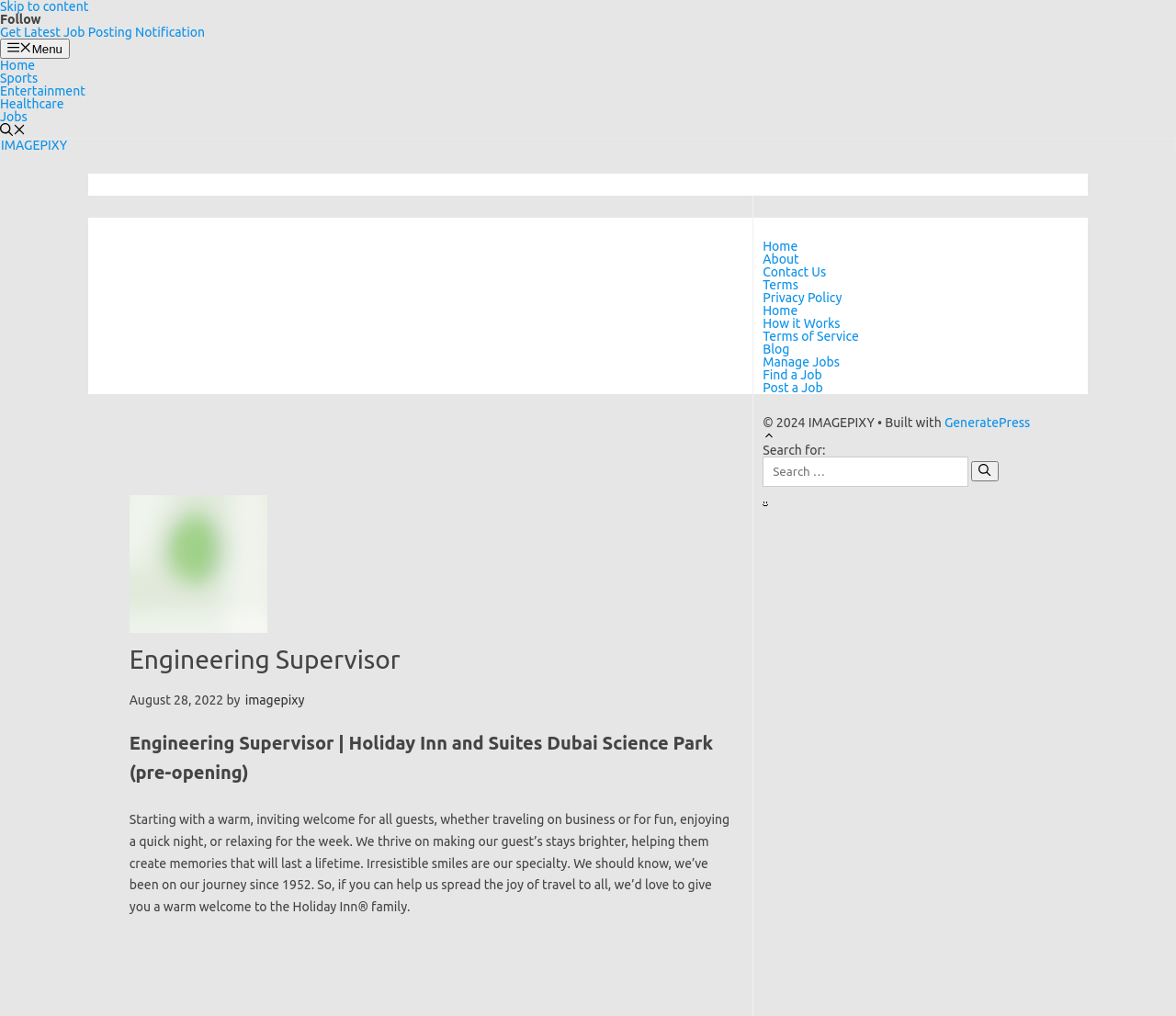Please locate the bounding box coordinates for the element that should be clicked to achieve the following instruction: "Search for a job". Ensure the coordinates are given as four float numbers between 0 and 1, i.e., [left, top, right, bottom].

[0.649, 0.437, 0.824, 0.467]